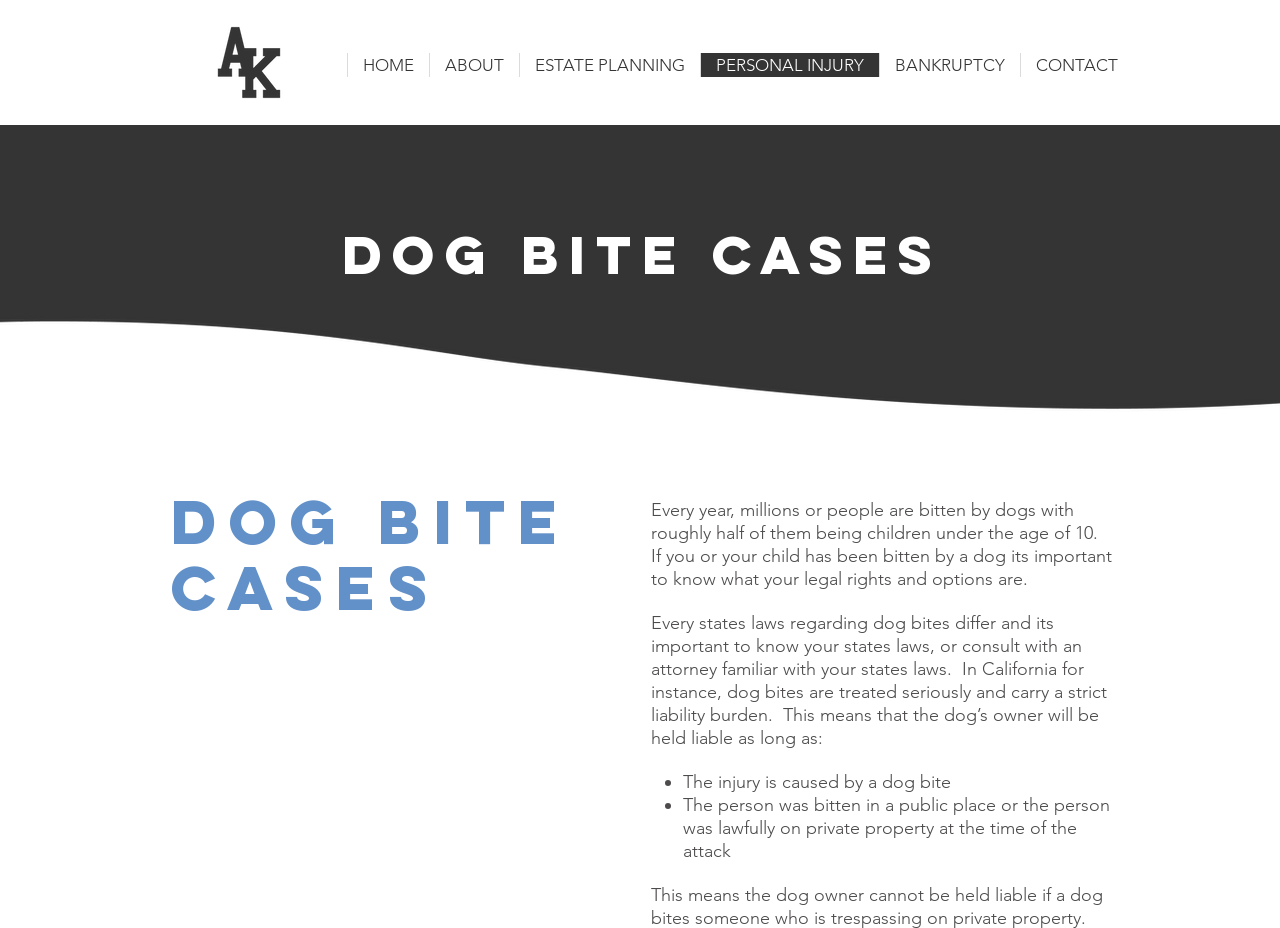Determine the bounding box coordinates of the UI element described below. Use the format (top-left x, top-left y, bottom-right x, bottom-right y) with floating point numbers between 0 and 1: CONTACT

[0.797, 0.057, 0.885, 0.083]